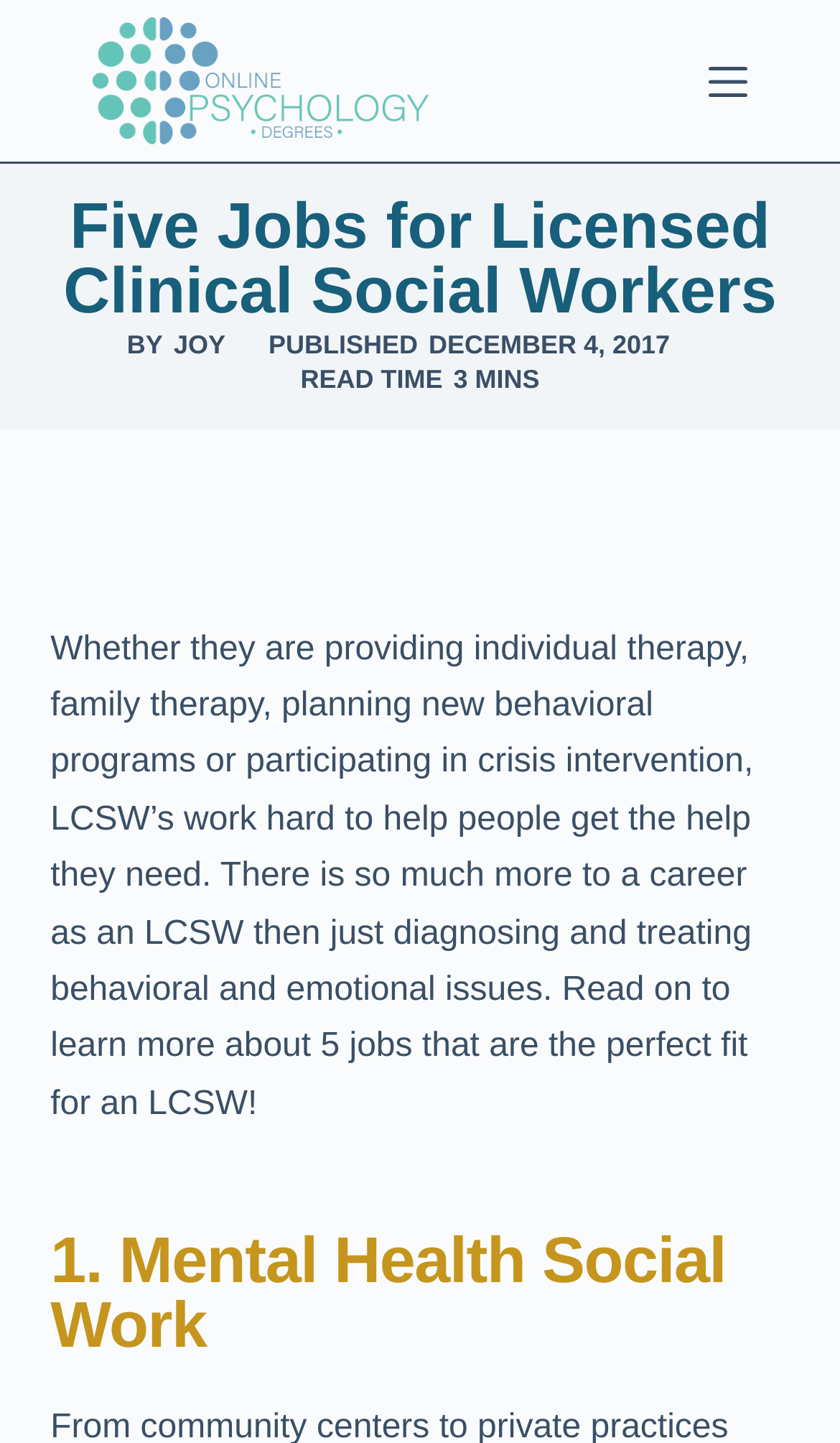Find and provide the bounding box coordinates for the UI element described here: "Skip to content". The coordinates should be given as four float numbers between 0 and 1: [left, top, right, bottom].

[0.0, 0.0, 0.103, 0.03]